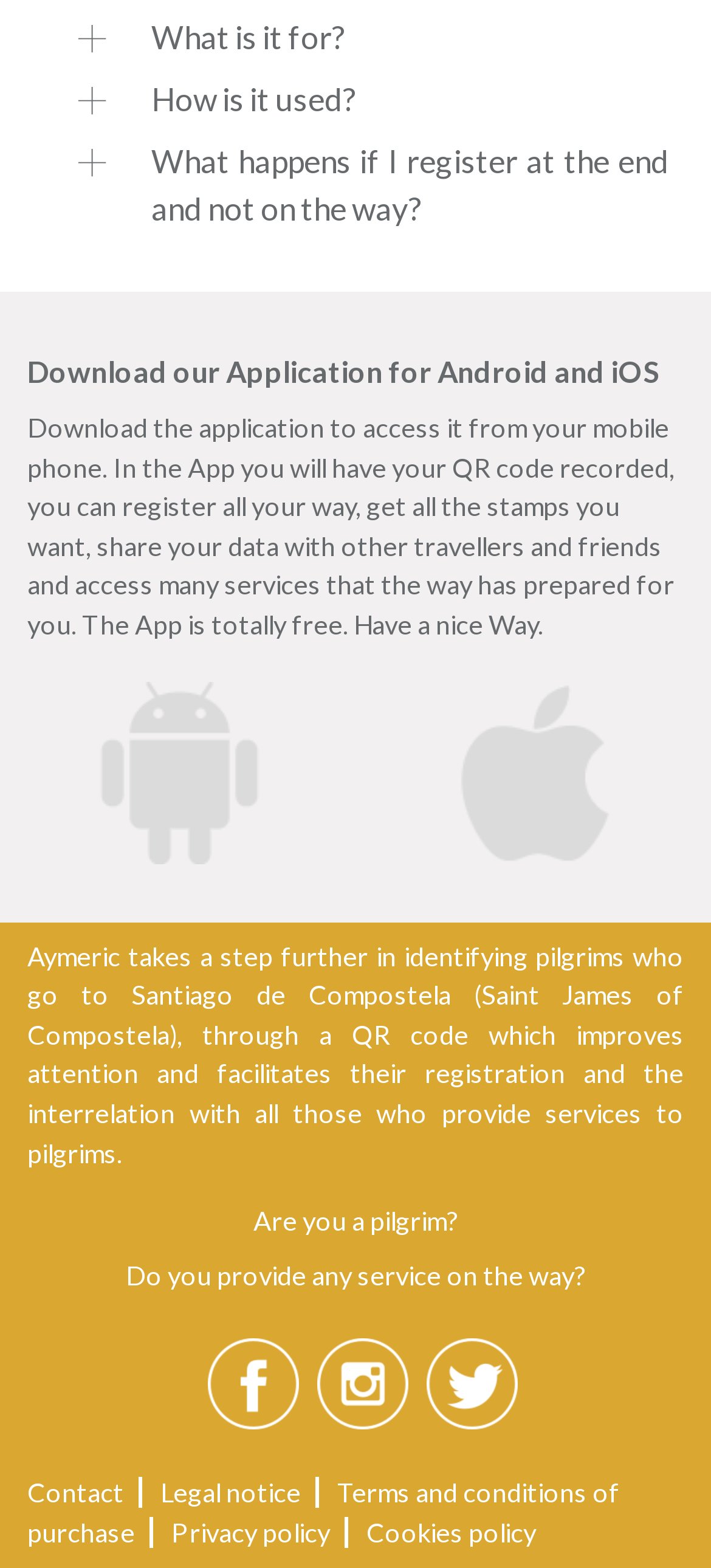Answer briefly with one word or phrase:
What can be done with the mobile app?

Register, get stamps, share data